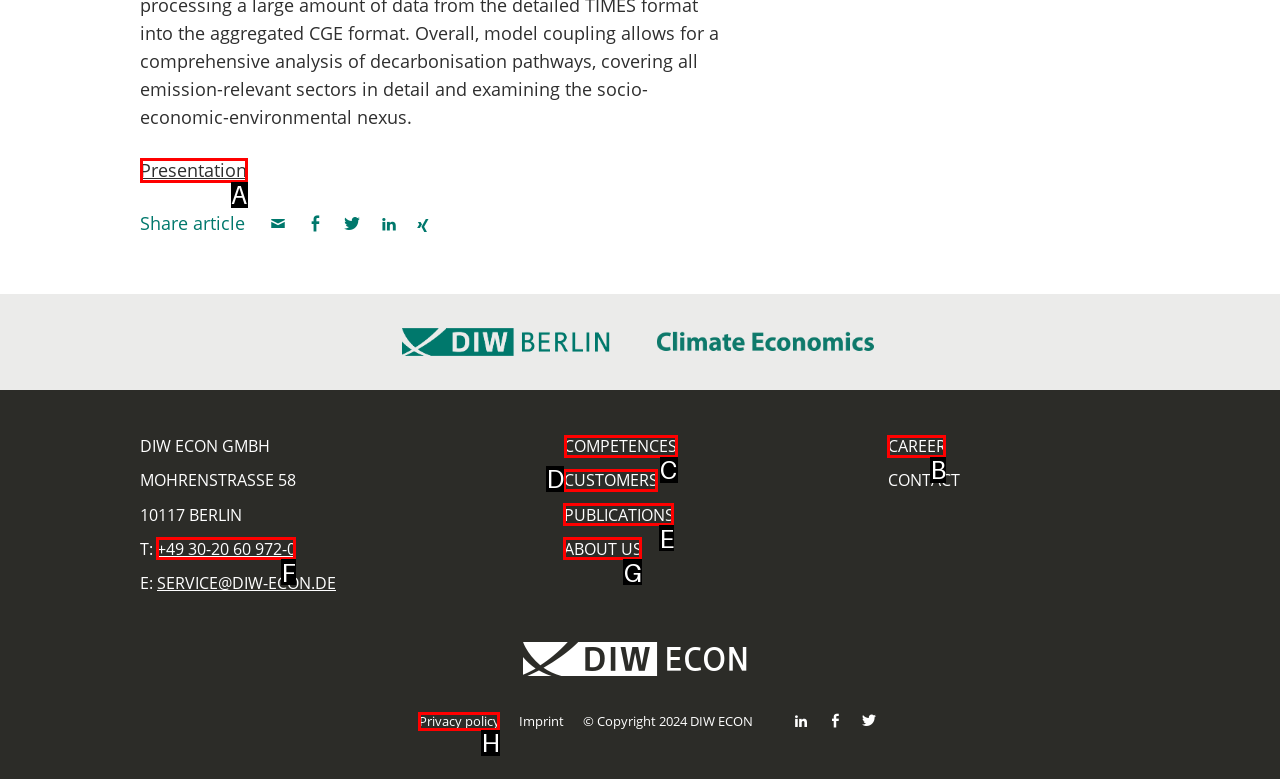Point out the correct UI element to click to carry out this instruction: search for something
Answer with the letter of the chosen option from the provided choices directly.

None